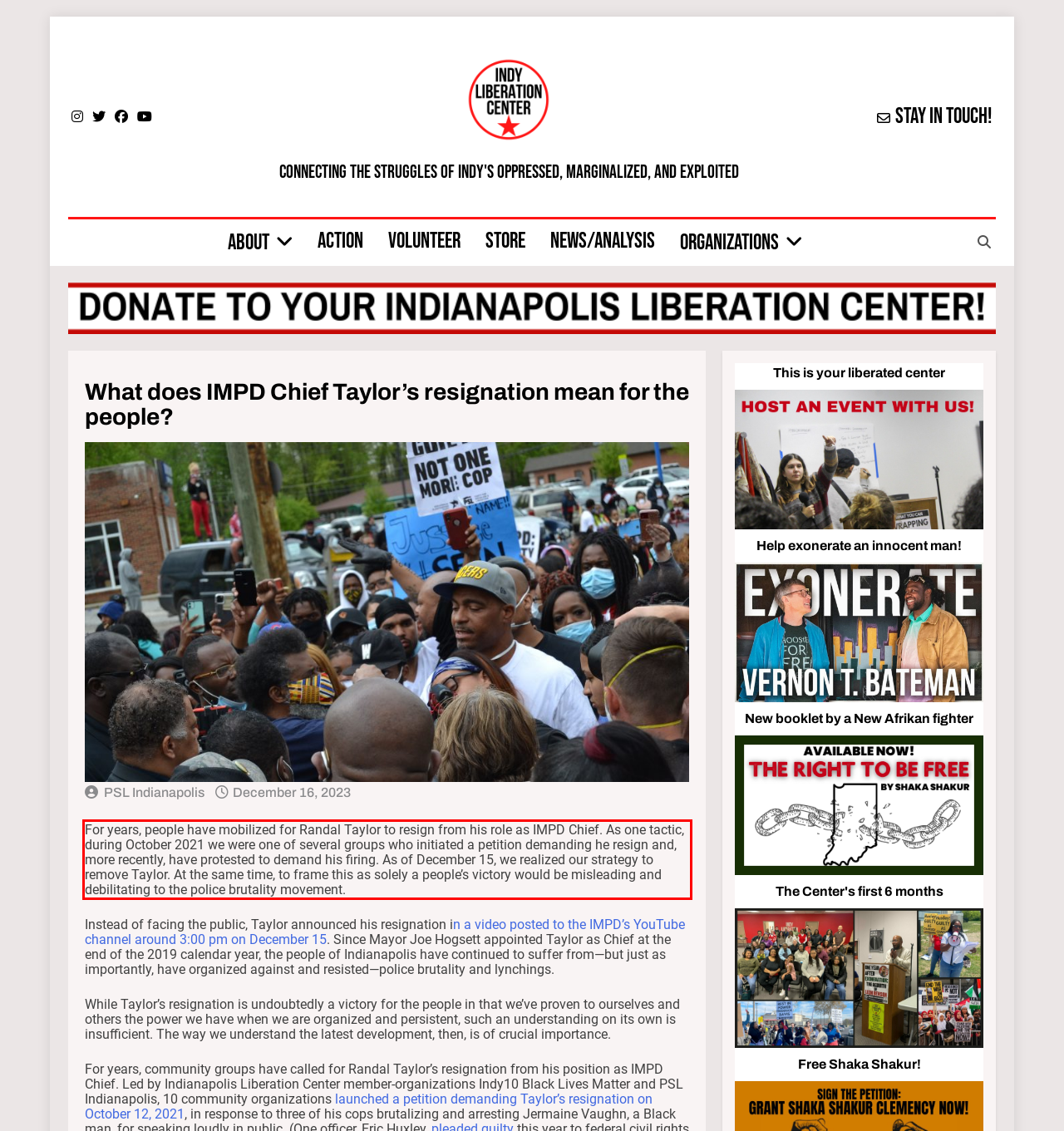Identify the text inside the red bounding box on the provided webpage screenshot by performing OCR.

For years, people have mobilized for Randal Taylor to resign from his role as IMPD Chief. As one tactic, during October 2021 we were one of several groups who initiated a petition demanding he resign and, more recently, have protested to demand his firing. As of December 15, we realized our strategy to remove Taylor. At the same time, to frame this as solely a people’s victory would be misleading and debilitating to the police brutality movement.